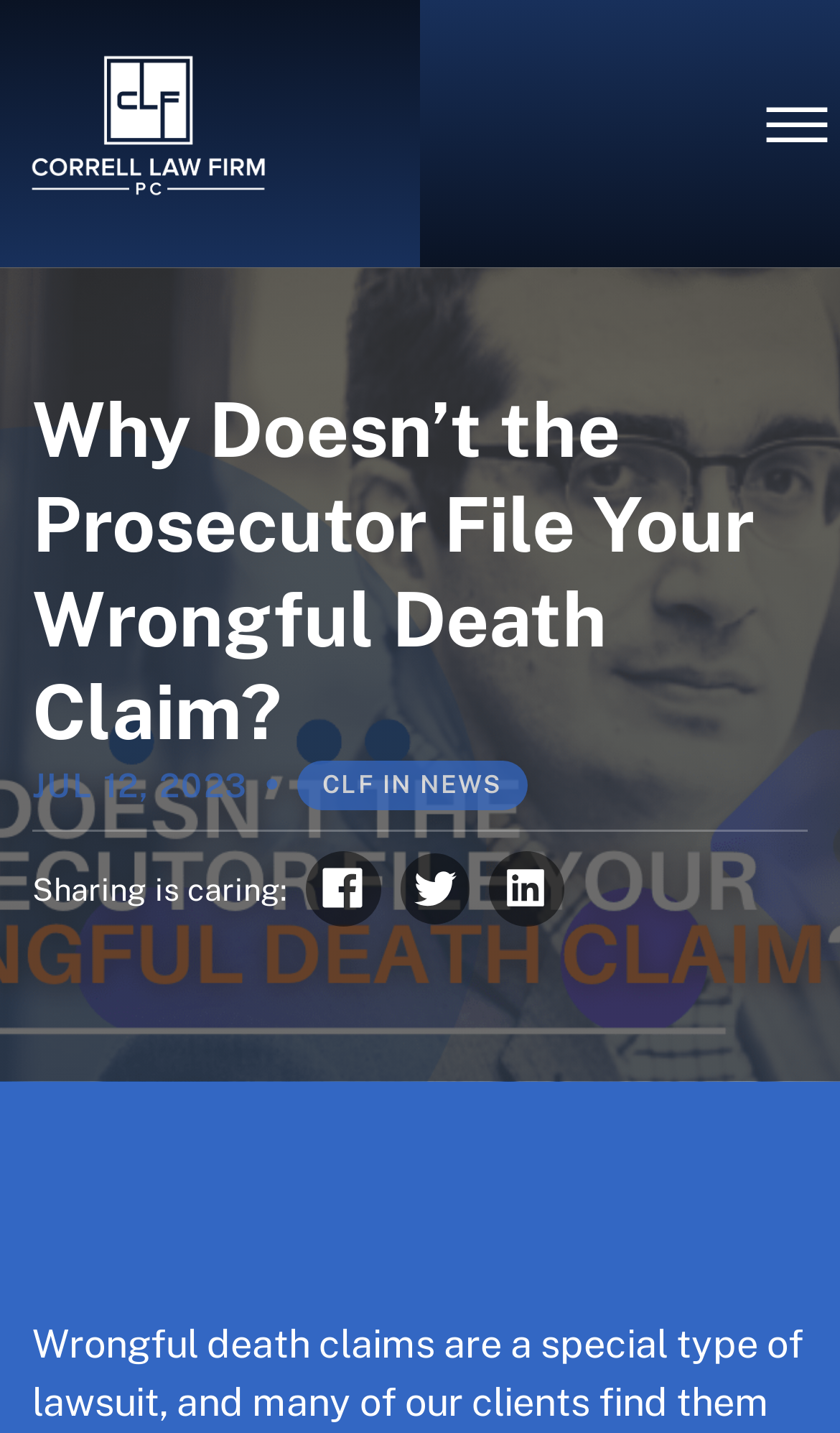Determine the bounding box coordinates for the element that should be clicked to follow this instruction: "Contact the Correll Law Firm". The coordinates should be given as four float numbers between 0 and 1, in the format [left, top, right, bottom].

[0.064, 0.484, 0.279, 0.538]